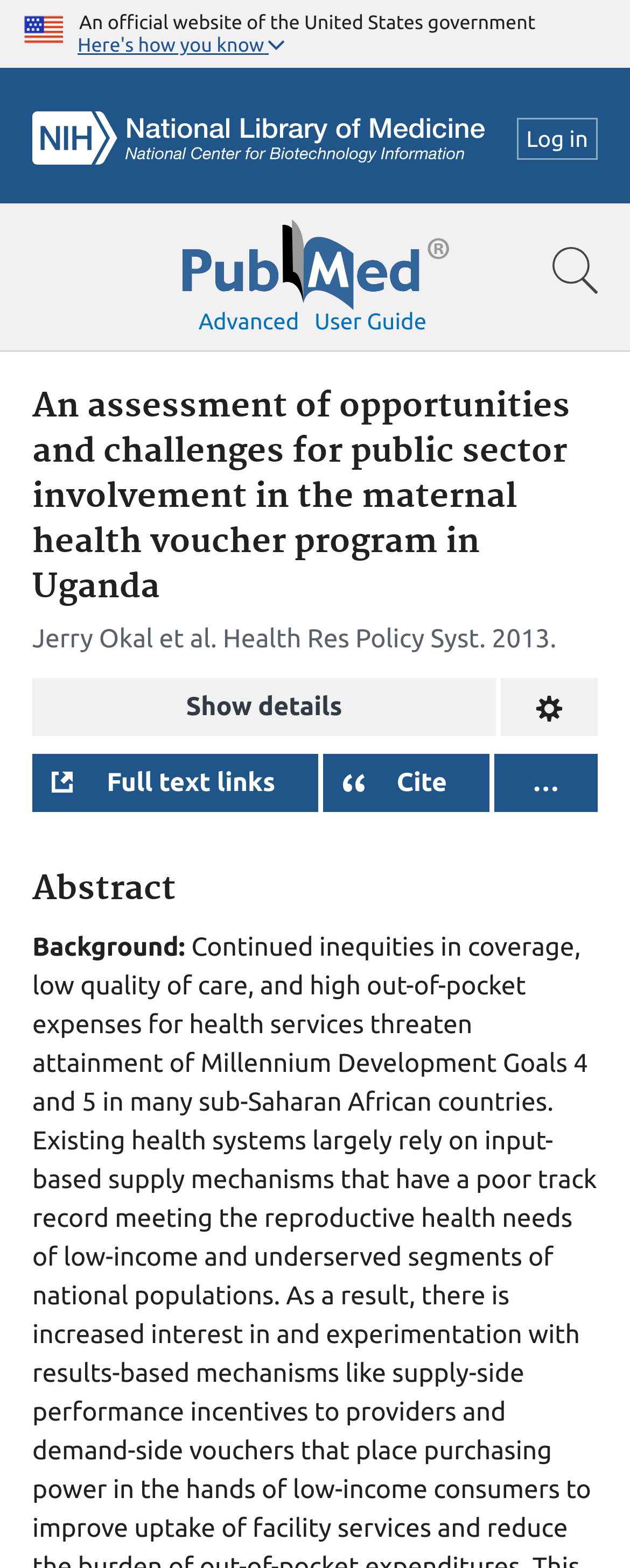Specify the bounding box coordinates of the area to click in order to follow the given instruction: "Change format."

[0.795, 0.432, 0.949, 0.469]